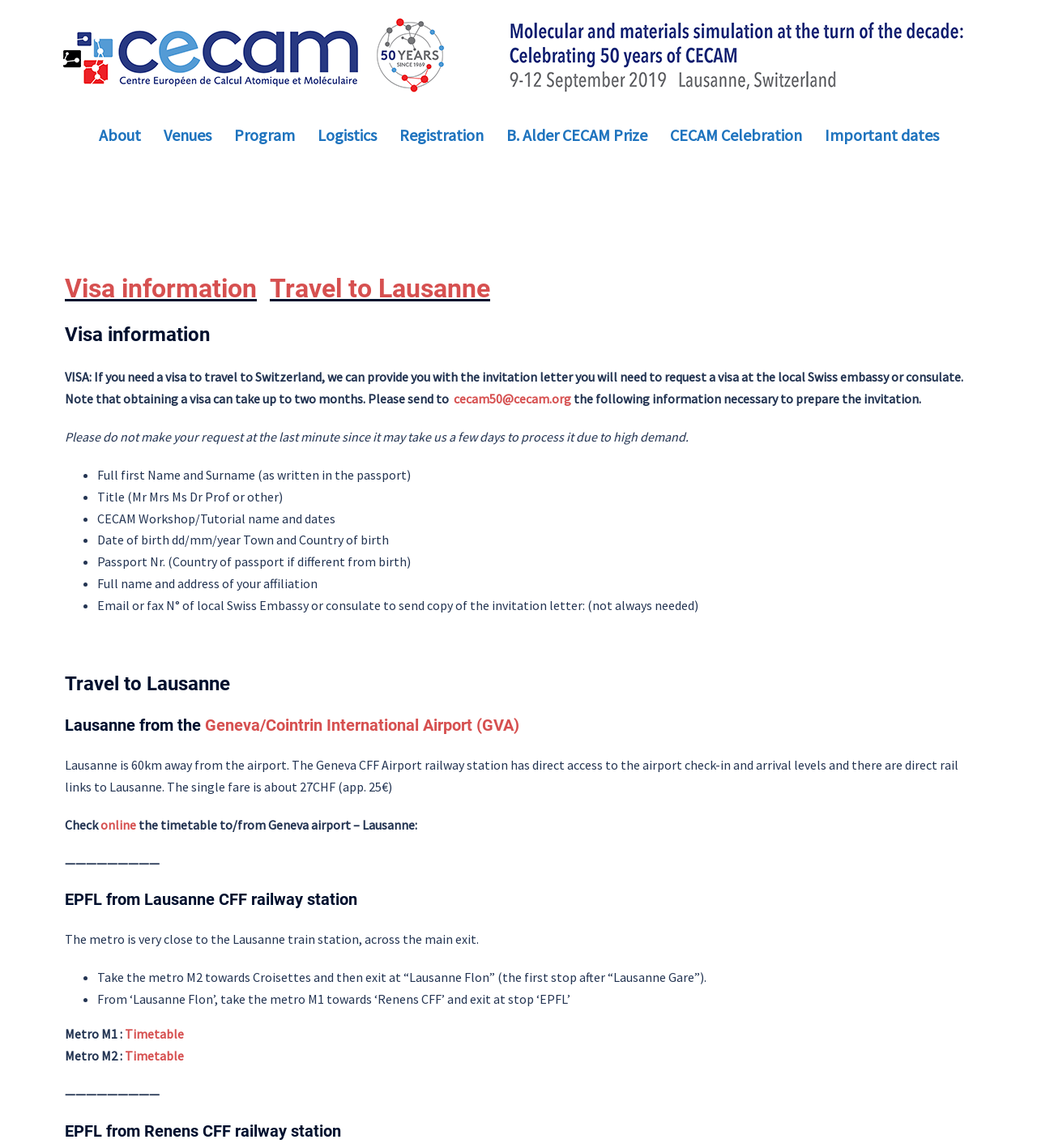Bounding box coordinates are specified in the format (top-left x, top-left y, bottom-right x, bottom-right y). All values are floating point numbers bounded between 0 and 1. Please provide the bounding box coordinate of the region this sentence describes: Program

[0.225, 0.106, 0.284, 0.13]